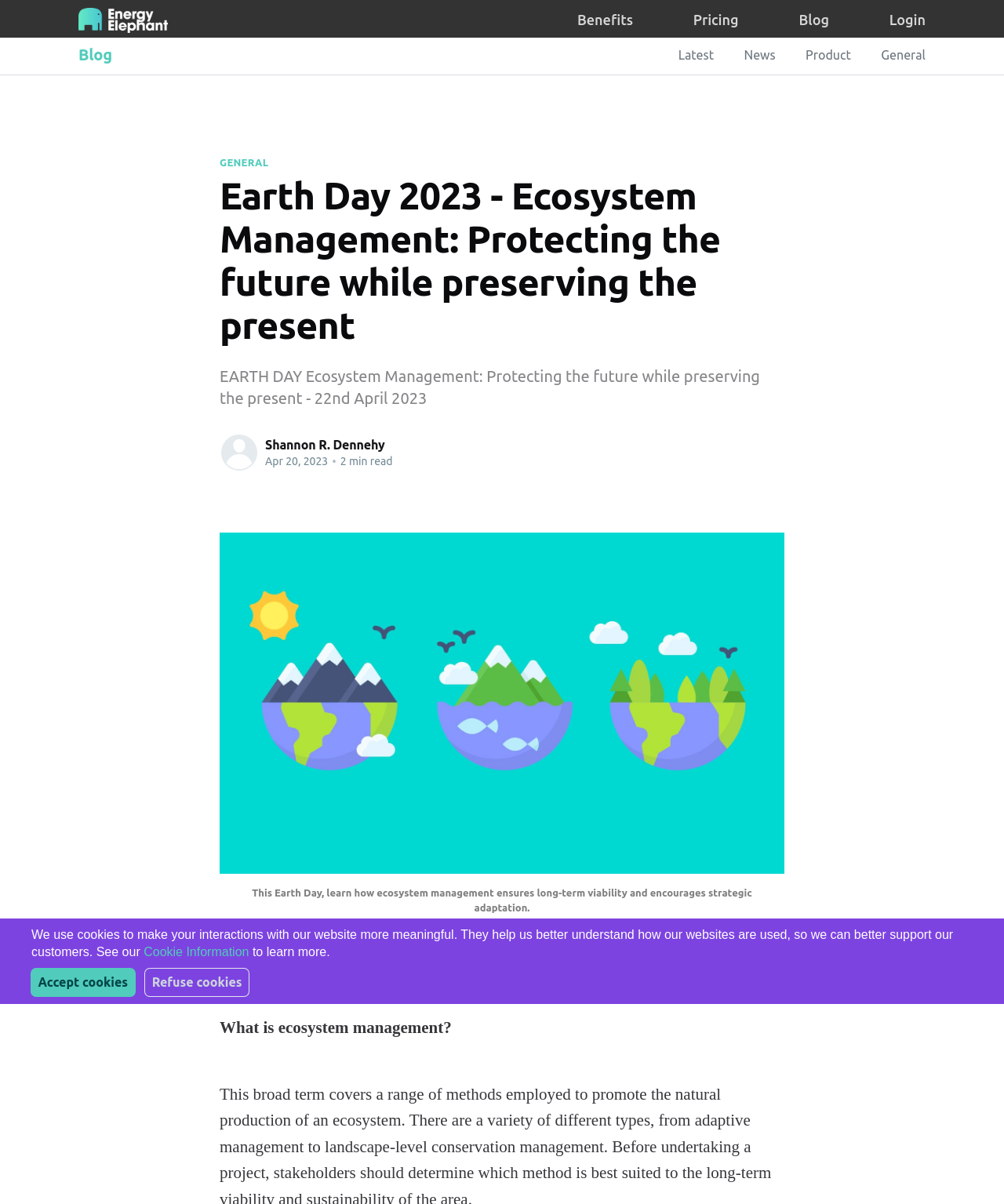Describe every aspect of the webpage in a detailed manner.

The webpage is about Earth Day 2023, specifically focusing on ecosystem management. At the top left, there is a link to "EnergyElephant" accompanied by an image. On the top right, there is a vertical menu with four menu items: "Benefits", "Pricing", "Blog", and "Login". 

Below the menu, there are four links: "Latest", "News", "Product", and "General". The "General" link is followed by a header section that contains a title "Earth Day 2023 - Ecosystem Management: Protecting the future while preserving the present" and a subtitle "EARTH DAY Ecosystem Management: Protecting the future while preserving the present - 22nd April 2023". 

In the main content area, there is an article with a heading "Shannon R. Dennehy" and a timestamp "Apr 20, 2023". The article has a "2 min read" indicator and is accompanied by an image with a caption "This Earth Day, learn how ecosystem management ensures long-term viability and encourages strategic adaptation." 

Below the article, there is a section that asks "What is ecosystem management?" followed by a paragraph of text. At the bottom of the page, there is a cookie policy notification with a link to "Cookie Information" and two buttons to "Accept cookies" or "Refuse cookies".